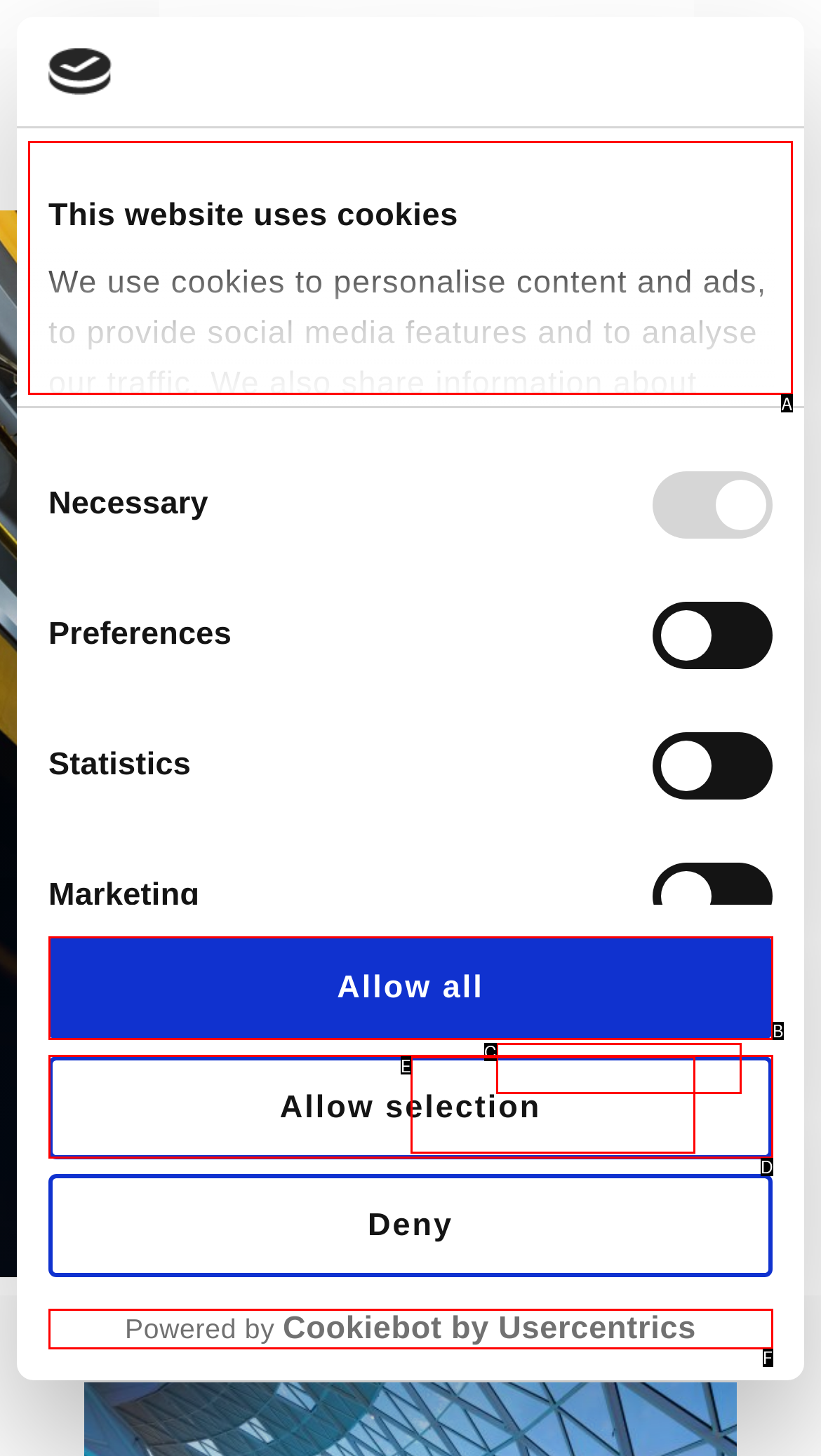Identify the UI element that corresponds to this description: Powered by Cookiebot by Usercentrics
Respond with the letter of the correct option.

F